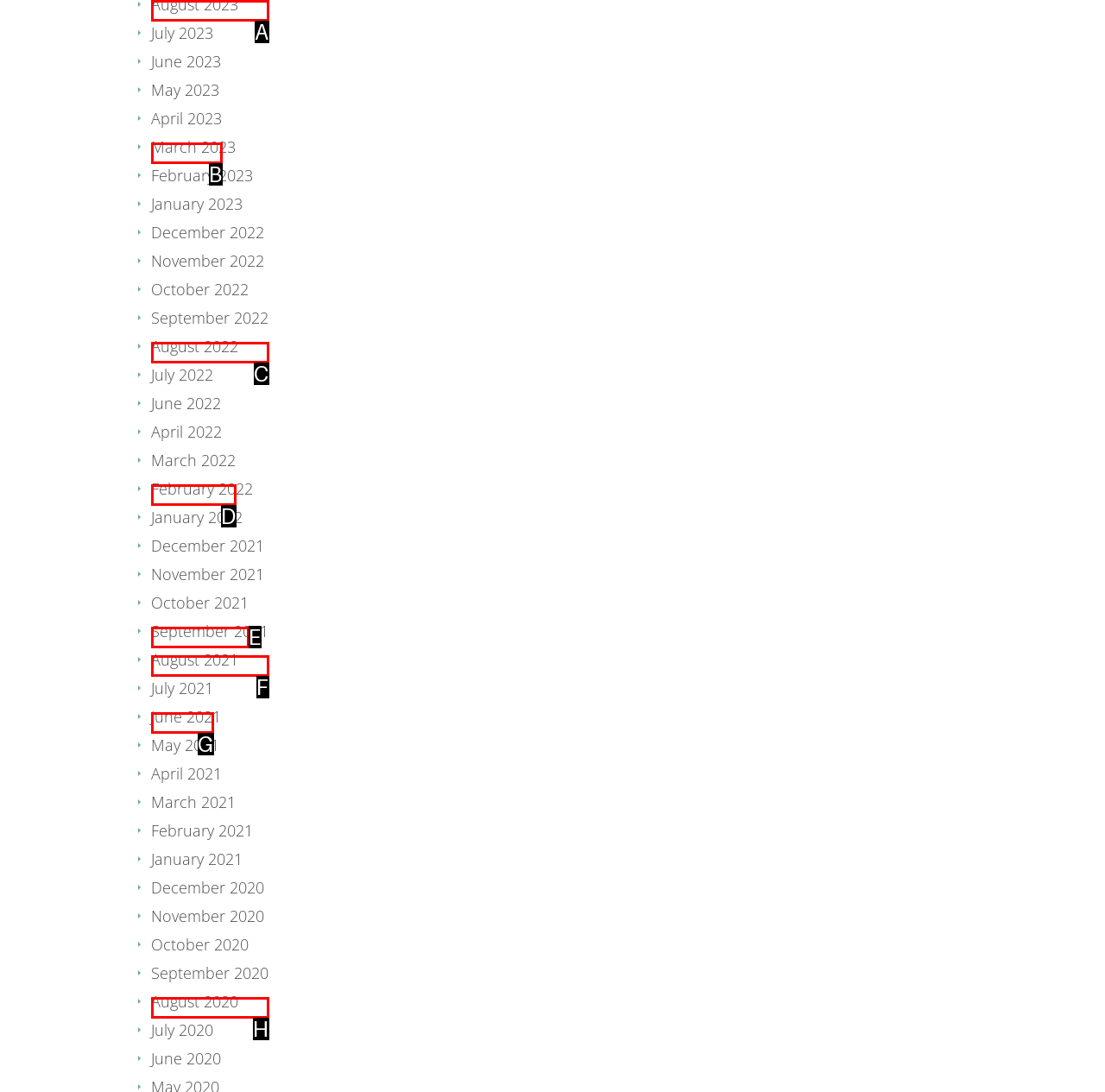Identify the correct UI element to click on to achieve the task: View September 2023. Provide the letter of the appropriate element directly from the available choices.

A